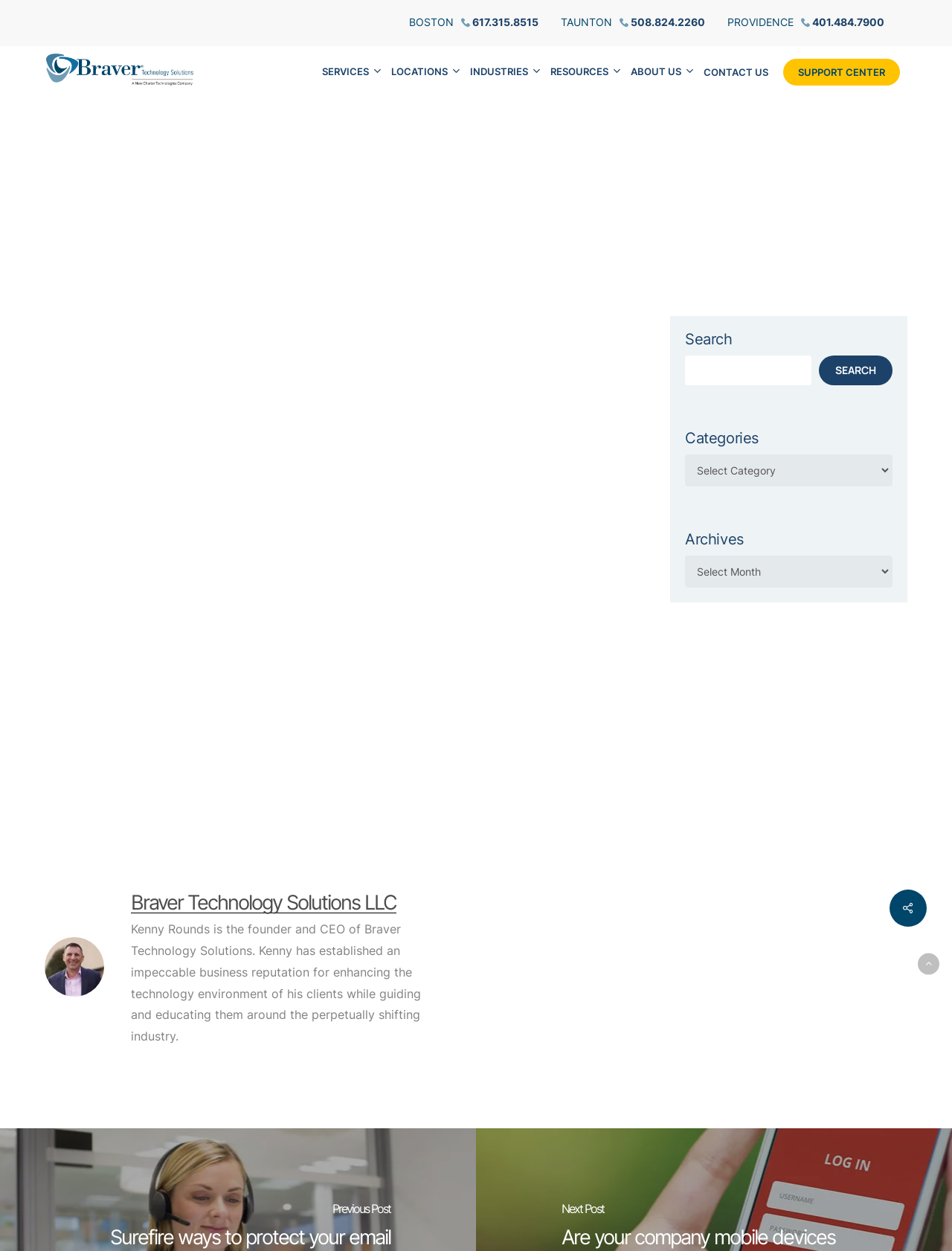Identify the bounding box coordinates of the region that needs to be clicked to carry out this instruction: "Read about the CEO of Braver Technology Solutions". Provide these coordinates as four float numbers ranging from 0 to 1, i.e., [left, top, right, bottom].

[0.138, 0.711, 0.416, 0.731]